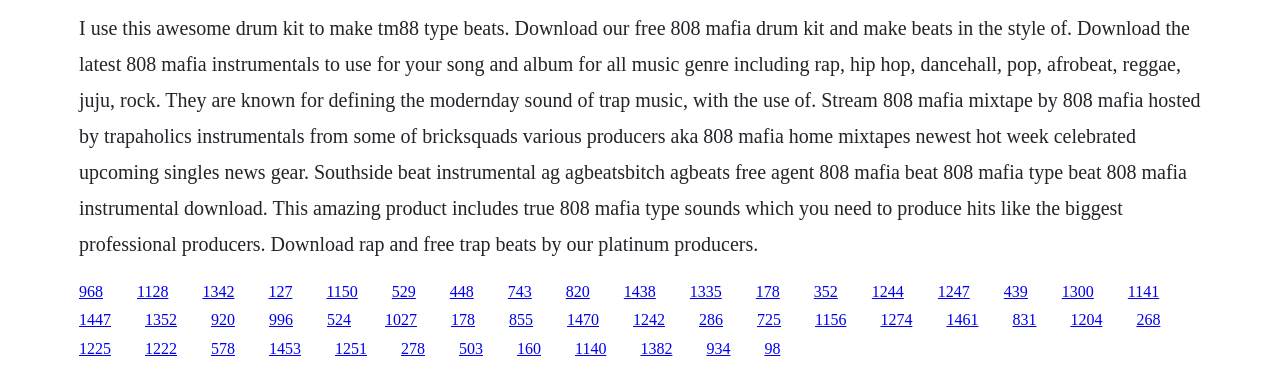Pinpoint the bounding box coordinates of the element that must be clicked to accomplish the following instruction: "Click on the link '968'". The coordinates should be in the format of four float numbers between 0 and 1, i.e., [left, top, right, bottom].

[0.062, 0.76, 0.08, 0.805]